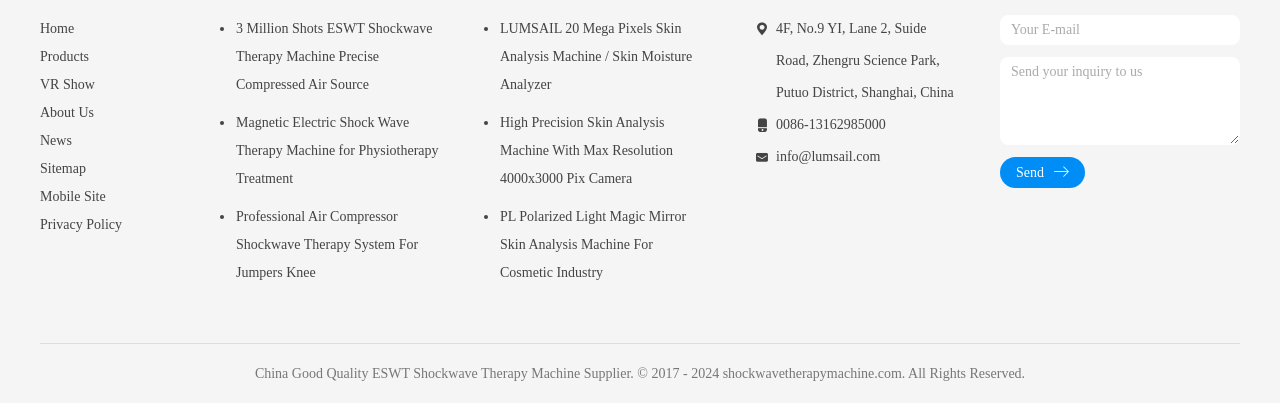What is the company's address?
Based on the image, answer the question with as much detail as possible.

I found the company's address by looking at the static text element located at the bottom of the webpage, which reads '4F, No.9 YI, Lane 2, Suide Road, Zhengru Science Park, Putuo District, Shanghai, China'.